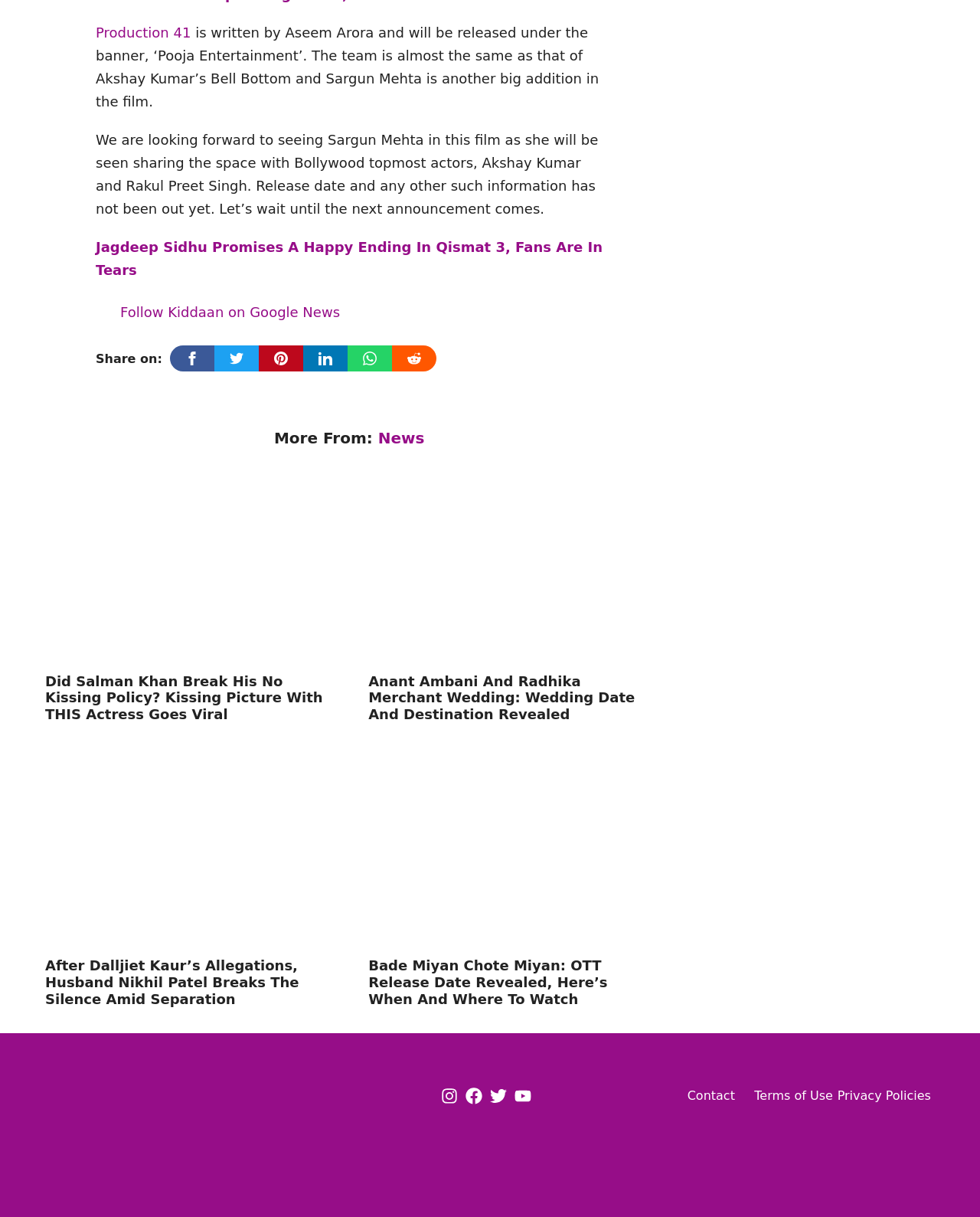Please determine the bounding box coordinates for the element that should be clicked to follow these instructions: "Follow Kiddaan on Google News".

[0.098, 0.25, 0.347, 0.263]